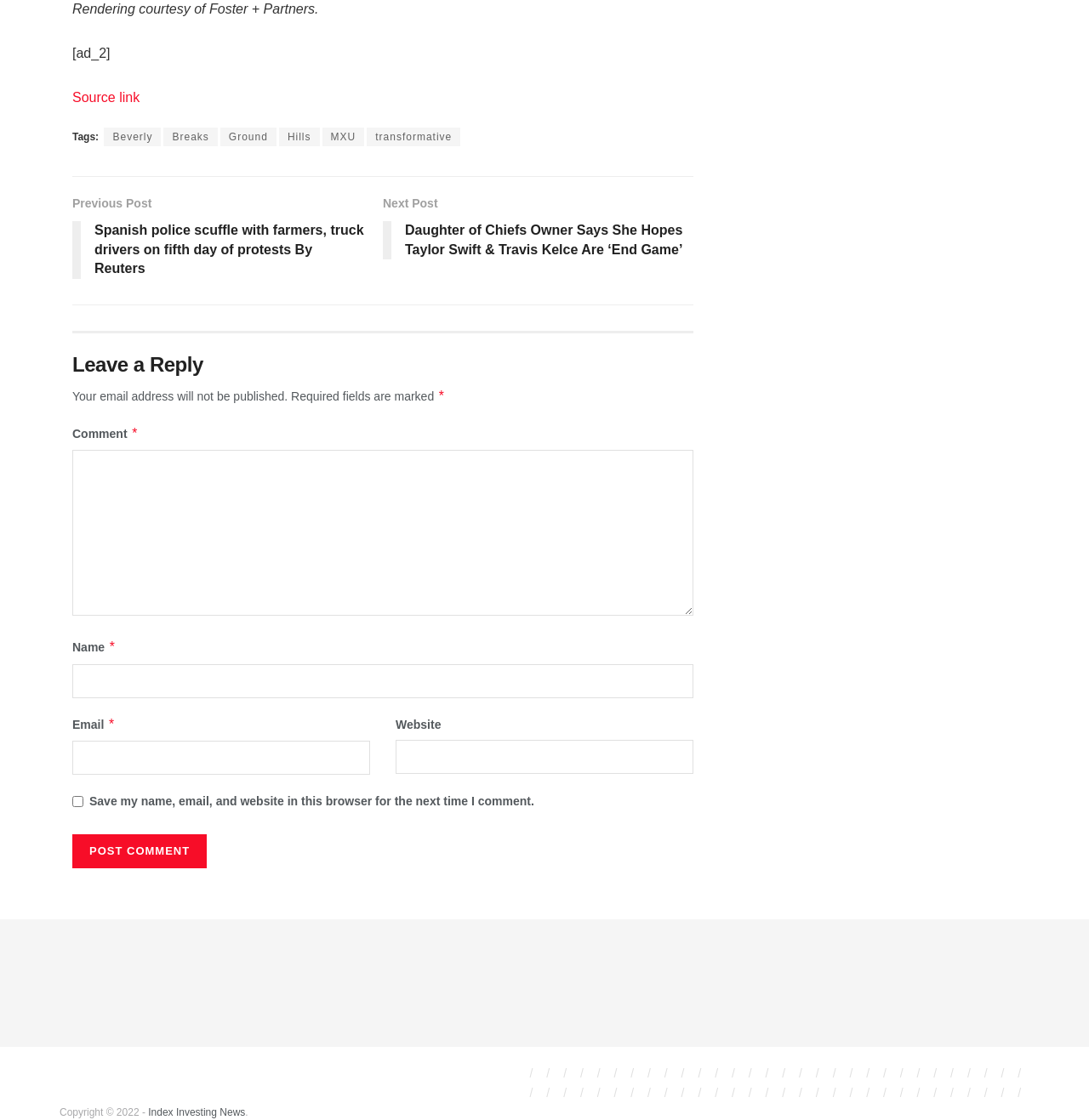What is the purpose of the textbox at the bottom?
Using the visual information from the image, give a one-word or short-phrase answer.

Leave a comment